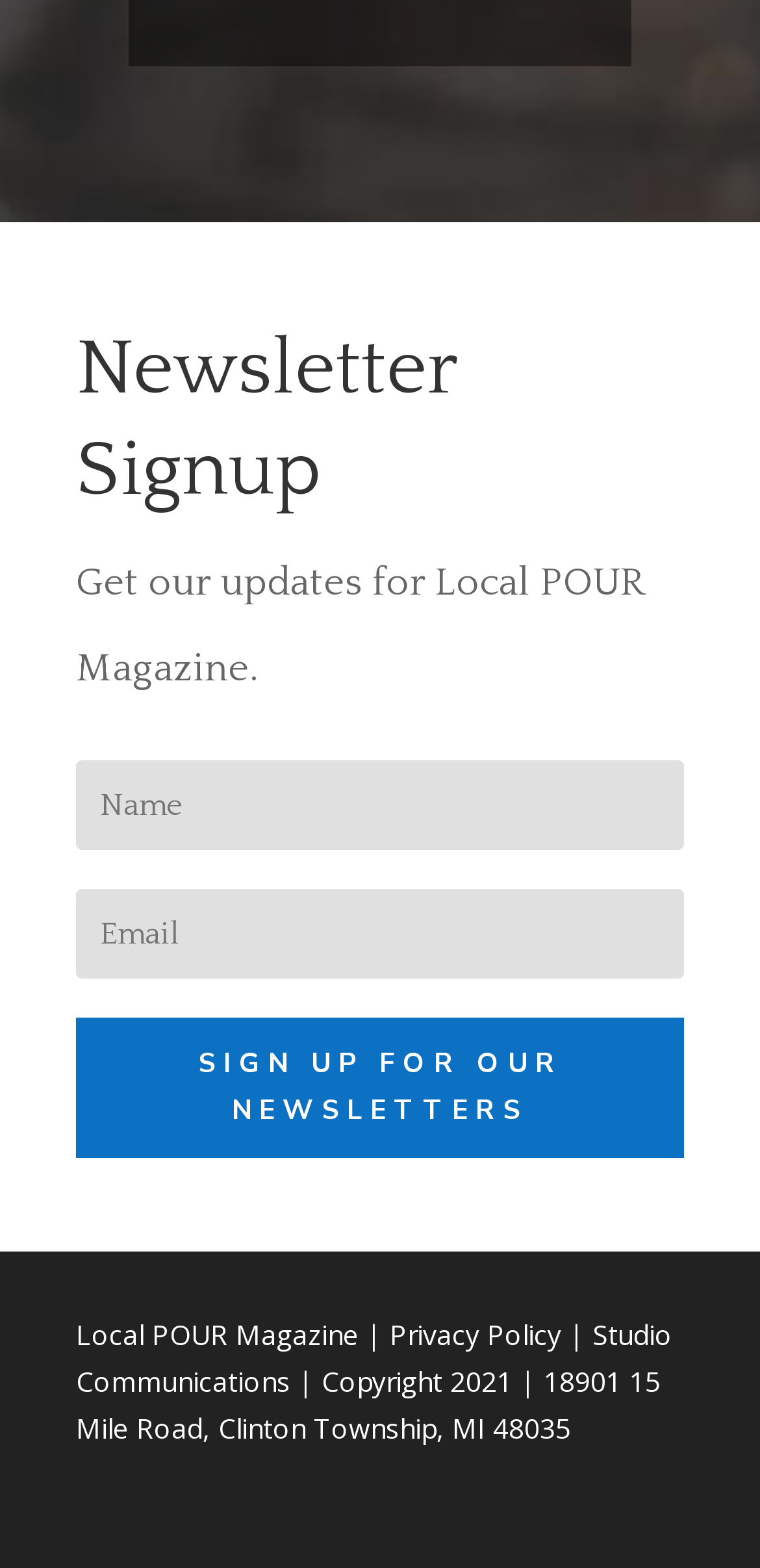How many links are available at the bottom of the webpage?
Based on the visual, give a brief answer using one word or a short phrase.

3